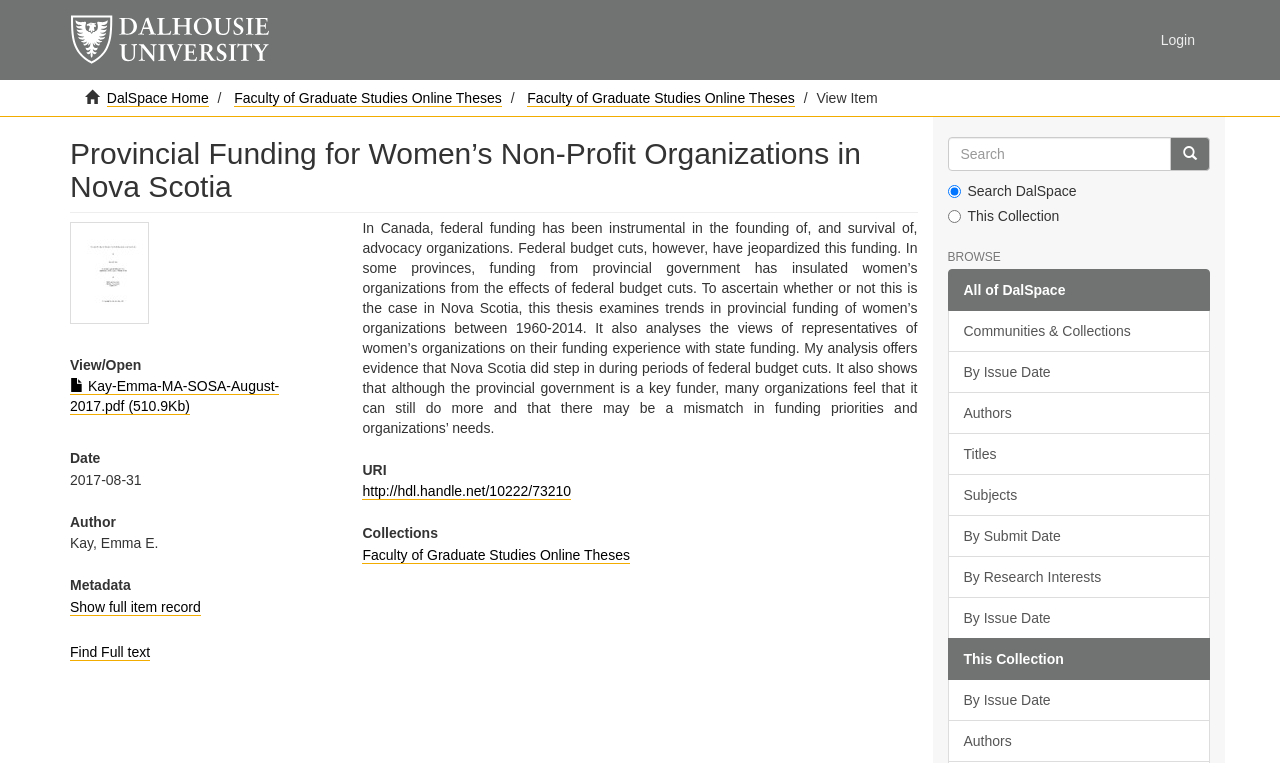Who is the author of the thesis?
Answer with a single word or phrase by referring to the visual content.

Kay, Emma E.